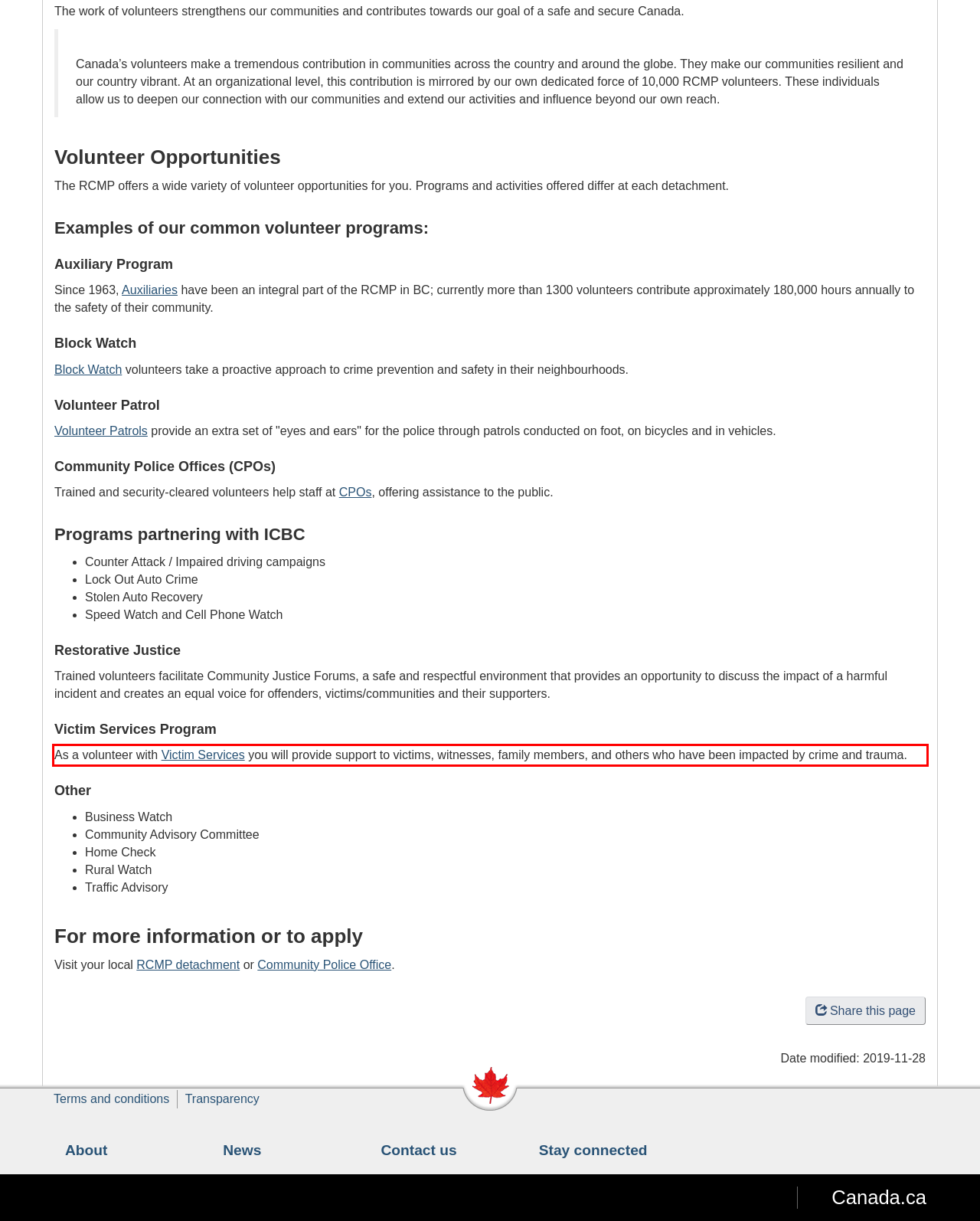Look at the provided screenshot of the webpage and perform OCR on the text within the red bounding box.

As a volunteer with Victim Services you will provide support to victims, witnesses, family members, and others who have been impacted by crime and trauma.